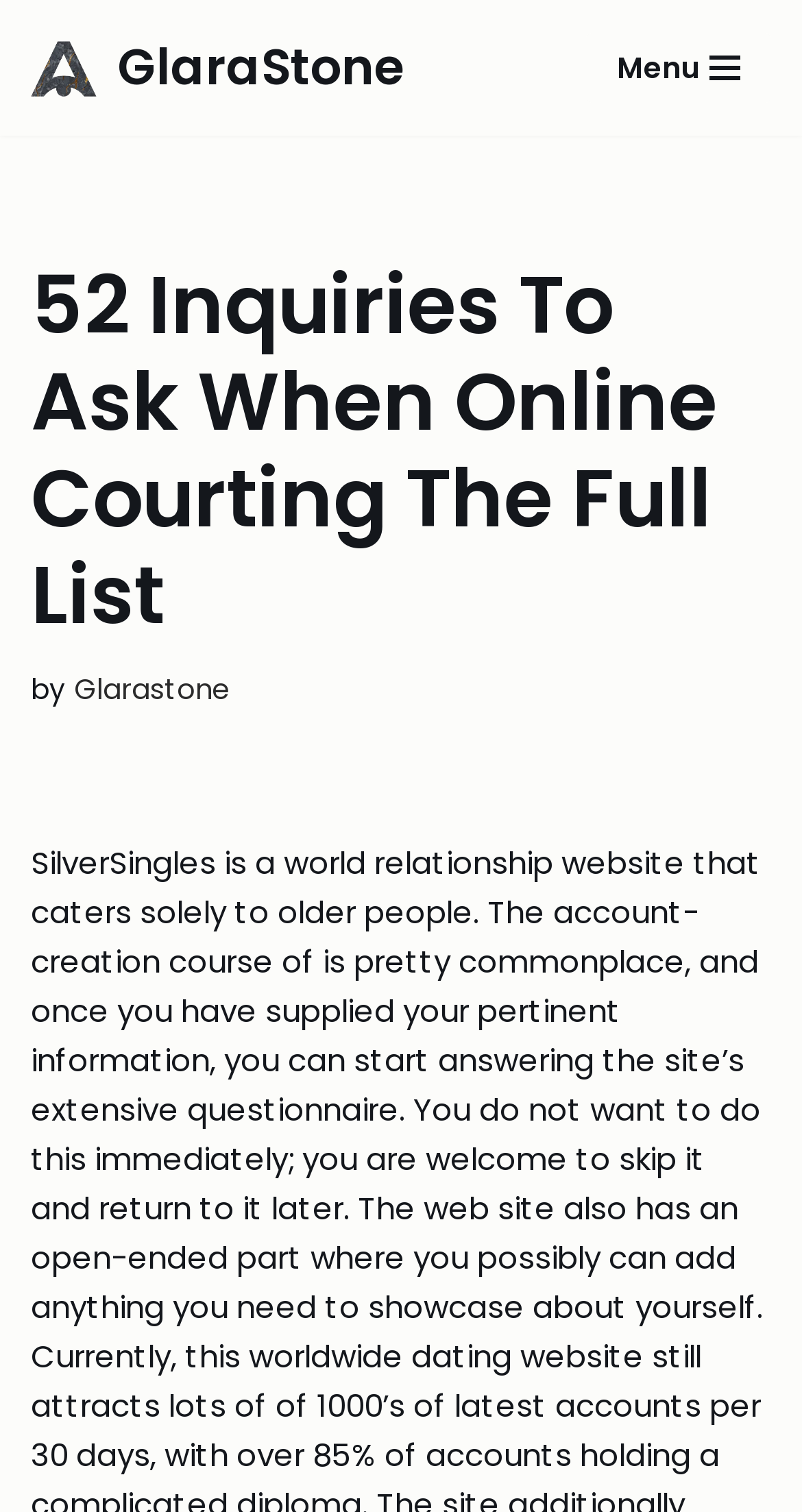Locate the UI element described as follows: "Menu Navigation Menu". Return the bounding box coordinates as four float numbers between 0 and 1 in the order [left, top, right, bottom].

[0.731, 0.022, 0.962, 0.068]